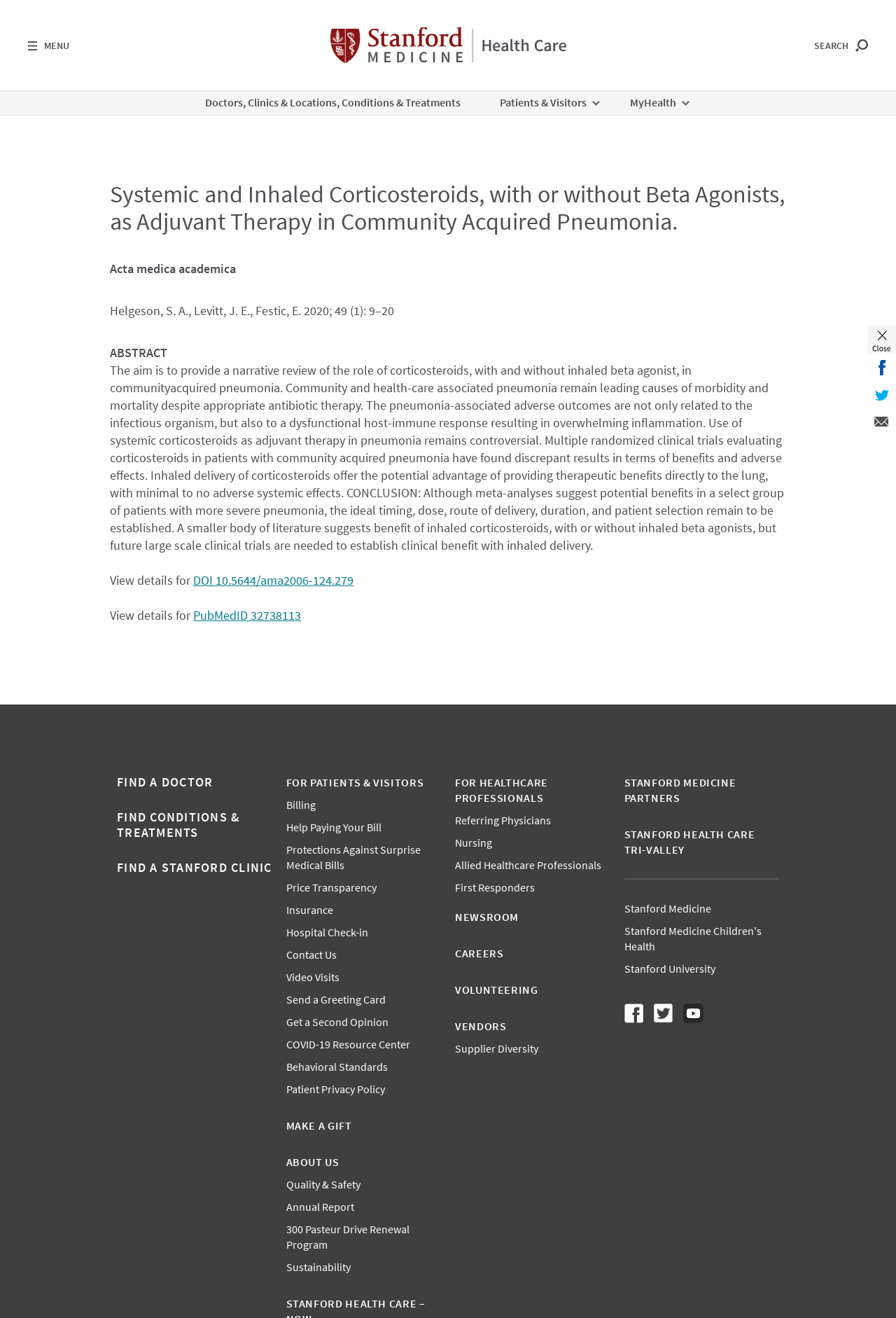What is the year of publication of the article?
Using the image, provide a concise answer in one word or a short phrase.

2020